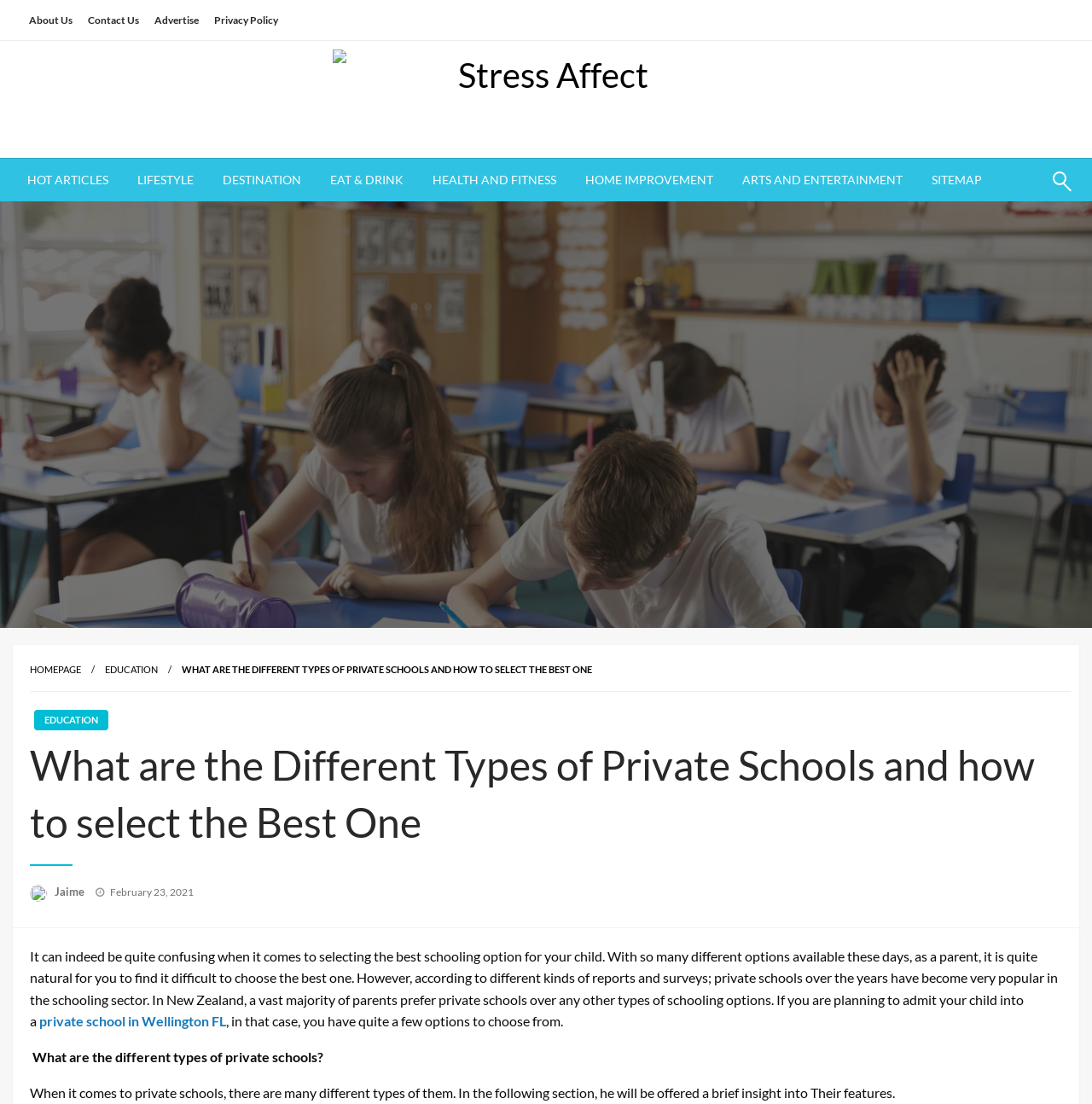Locate the bounding box of the user interface element based on this description: "Education".

[0.096, 0.601, 0.145, 0.611]